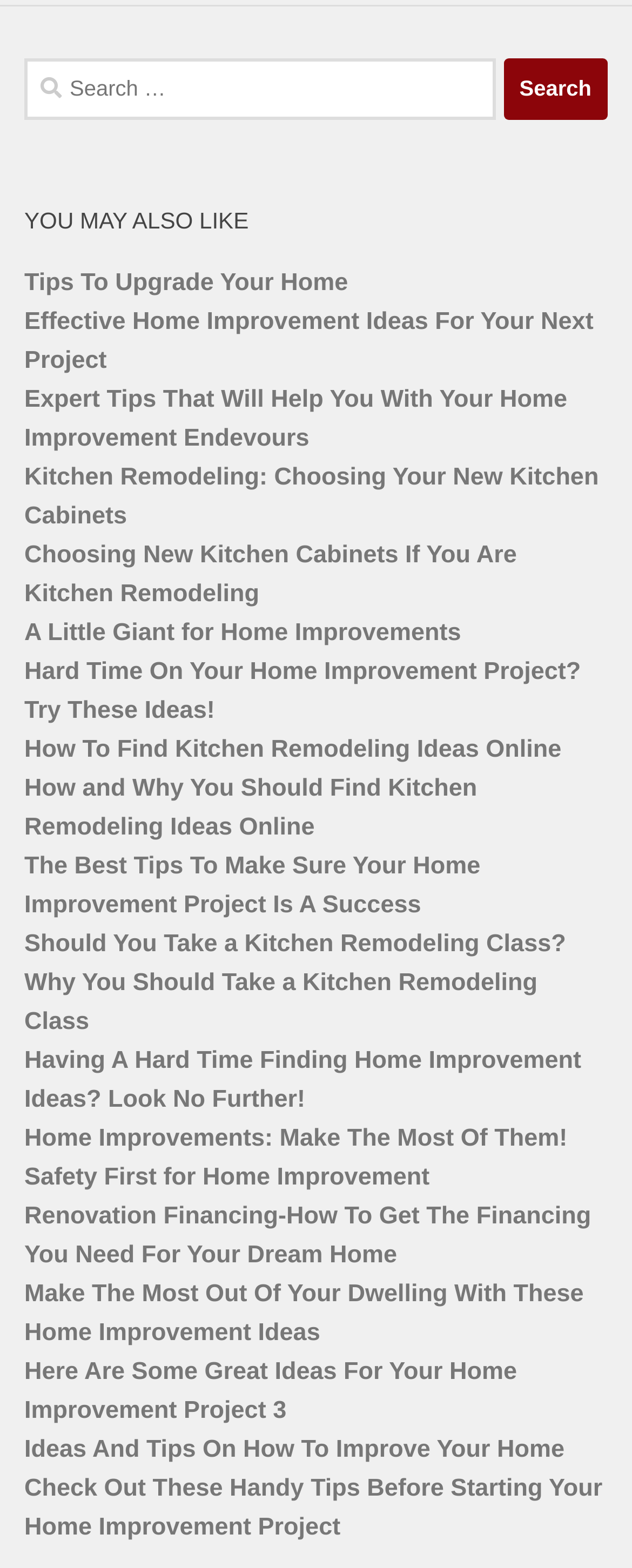Provide your answer in a single word or phrase: 
What is the first link under 'YOU MAY ALSO LIKE'?

Tips To Upgrade Your Home